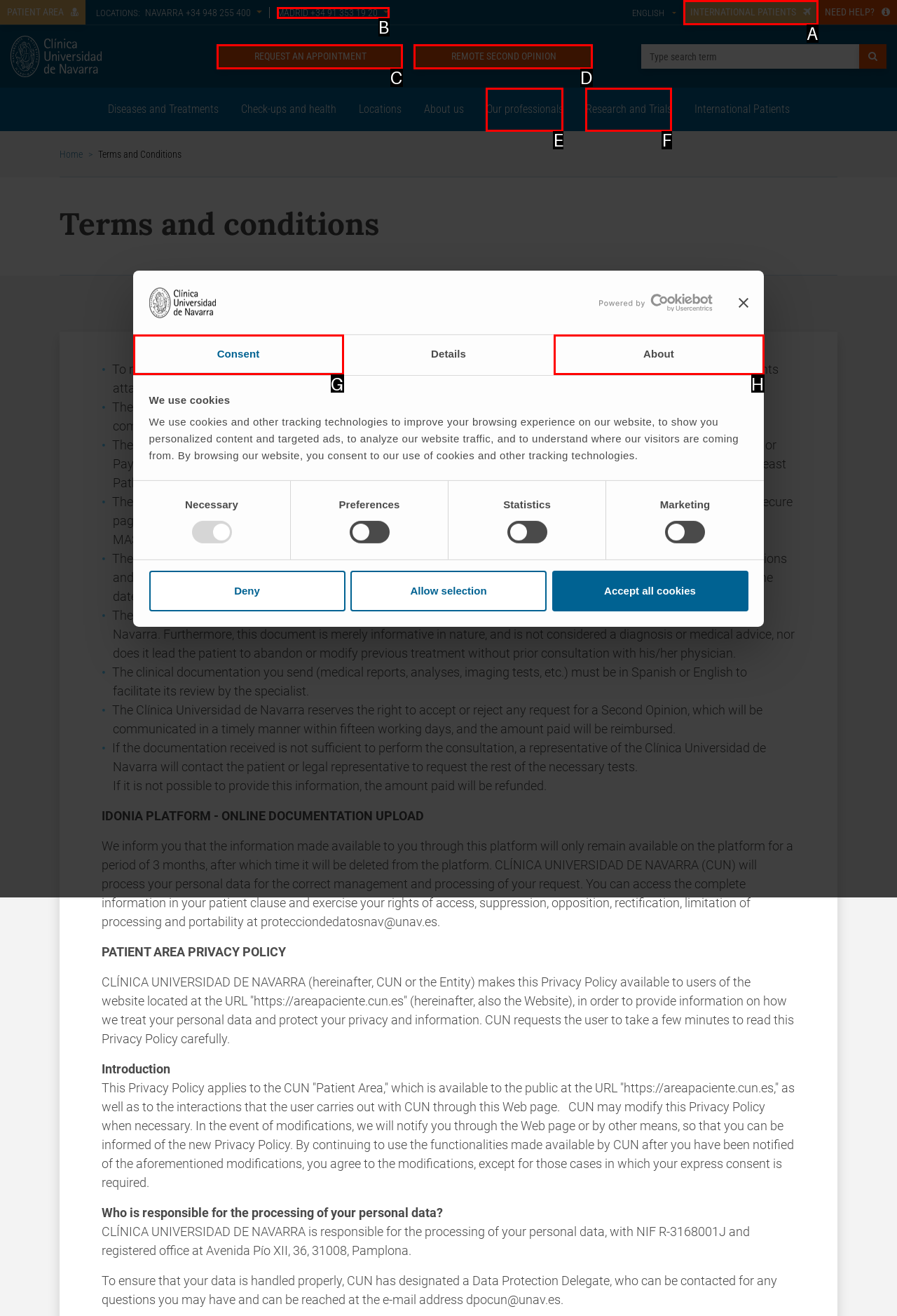Examine the description: Research and Trials and indicate the best matching option by providing its letter directly from the choices.

F